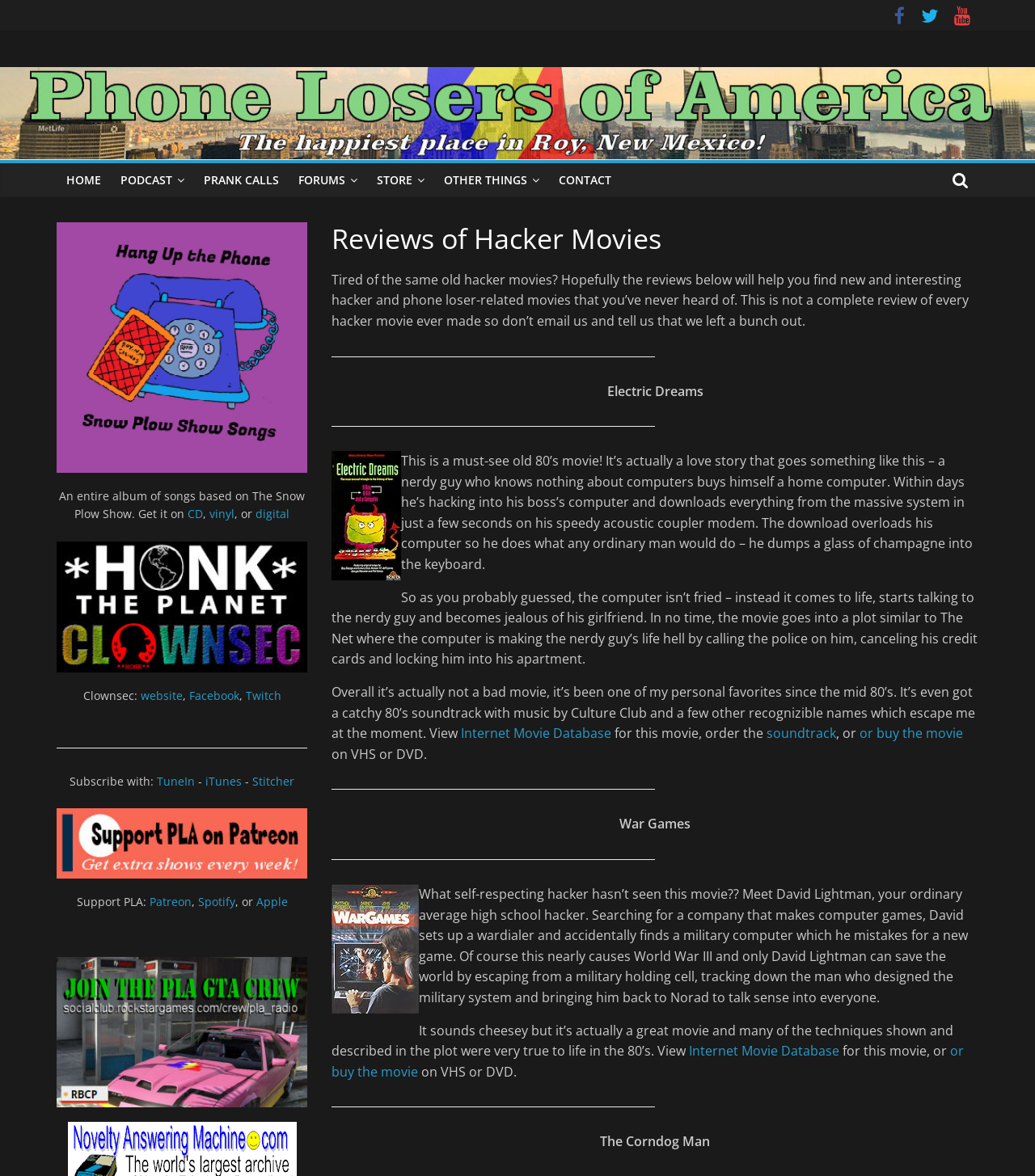Generate the text content of the main headline of the webpage.

Reviews of Hacker Movies